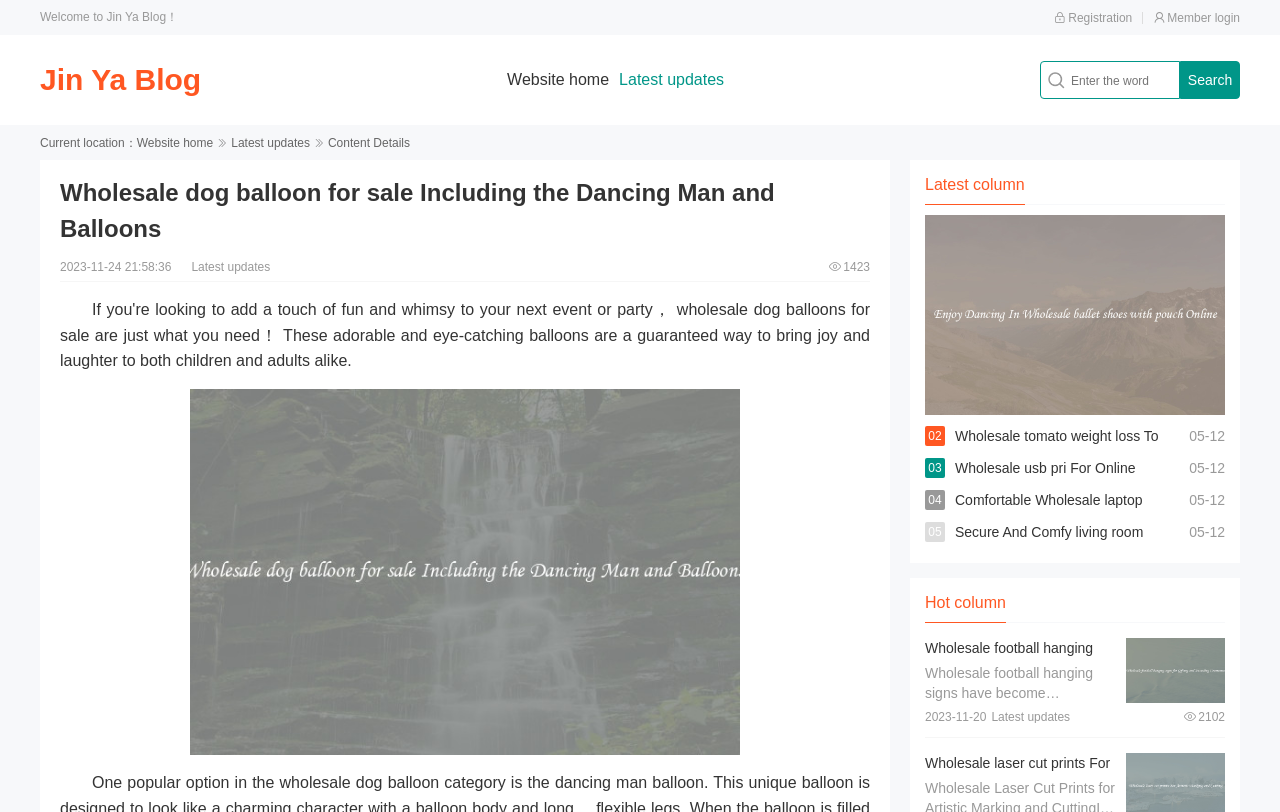How many articles are listed under 'Hot column'?
Please provide a comprehensive answer based on the details in the screenshot.

I found a link element with the text 'Wholesale football hanging signs for Gifting and Awarding Ceremonies' under the 'Hot column' heading, which suggests that there is only one article listed under this category.